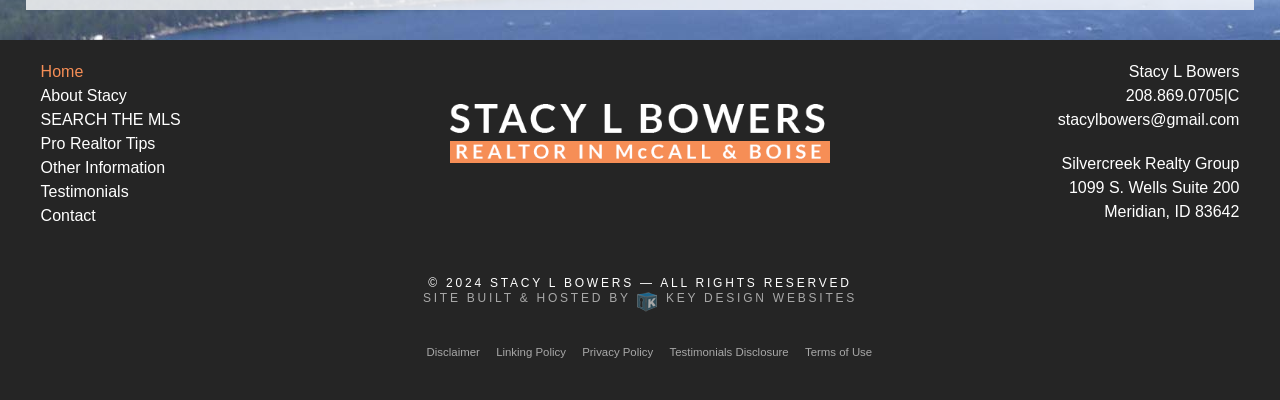Could you find the bounding box coordinates of the clickable area to complete this instruction: "contact Stacy"?

[0.032, 0.511, 0.328, 0.571]